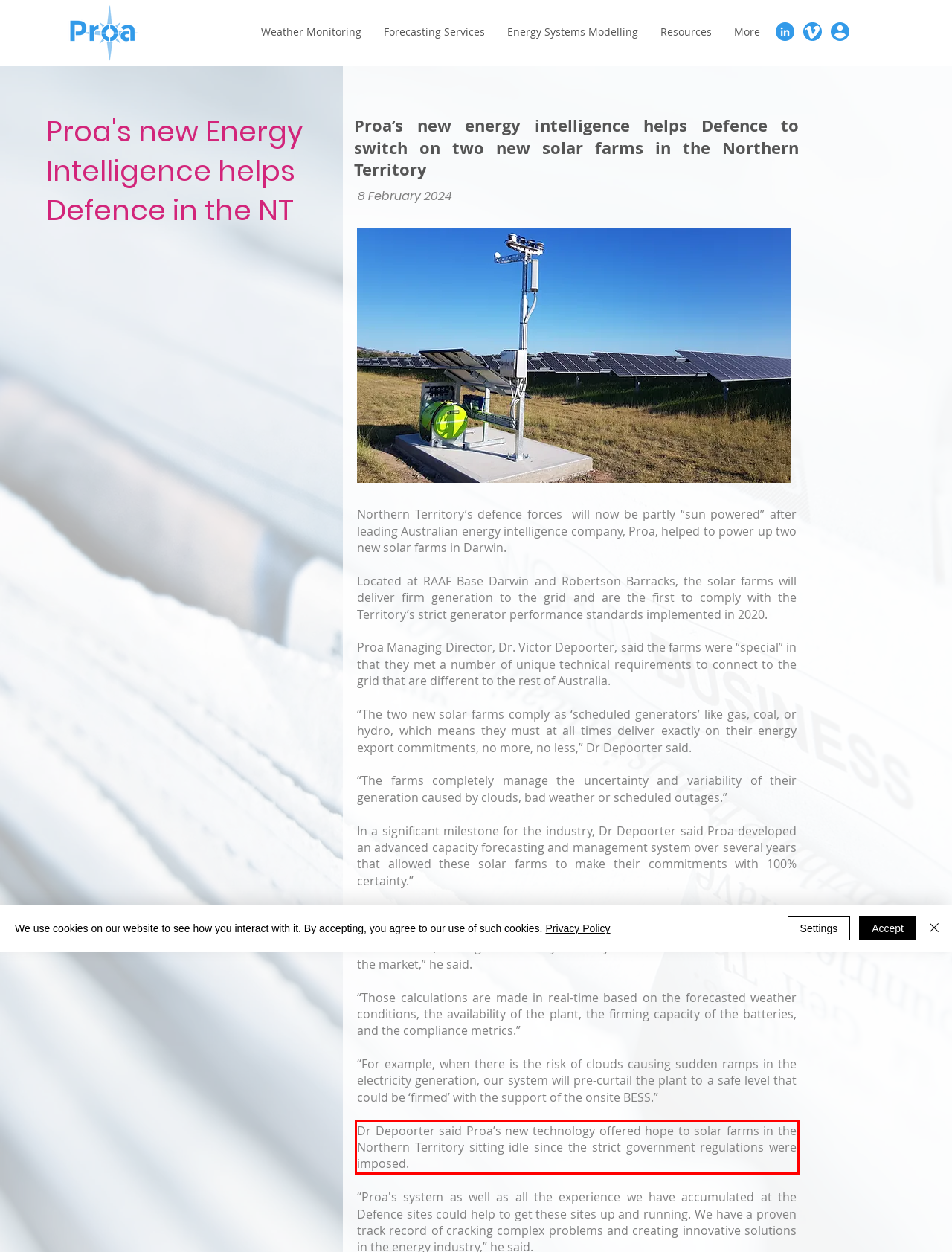You are provided with a screenshot of a webpage featuring a red rectangle bounding box. Extract the text content within this red bounding box using OCR.

Dr Depoorter said Proa’s new technology offered hope to solar farms in the Northern Territory sitting idle since the strict government regulations were imposed.